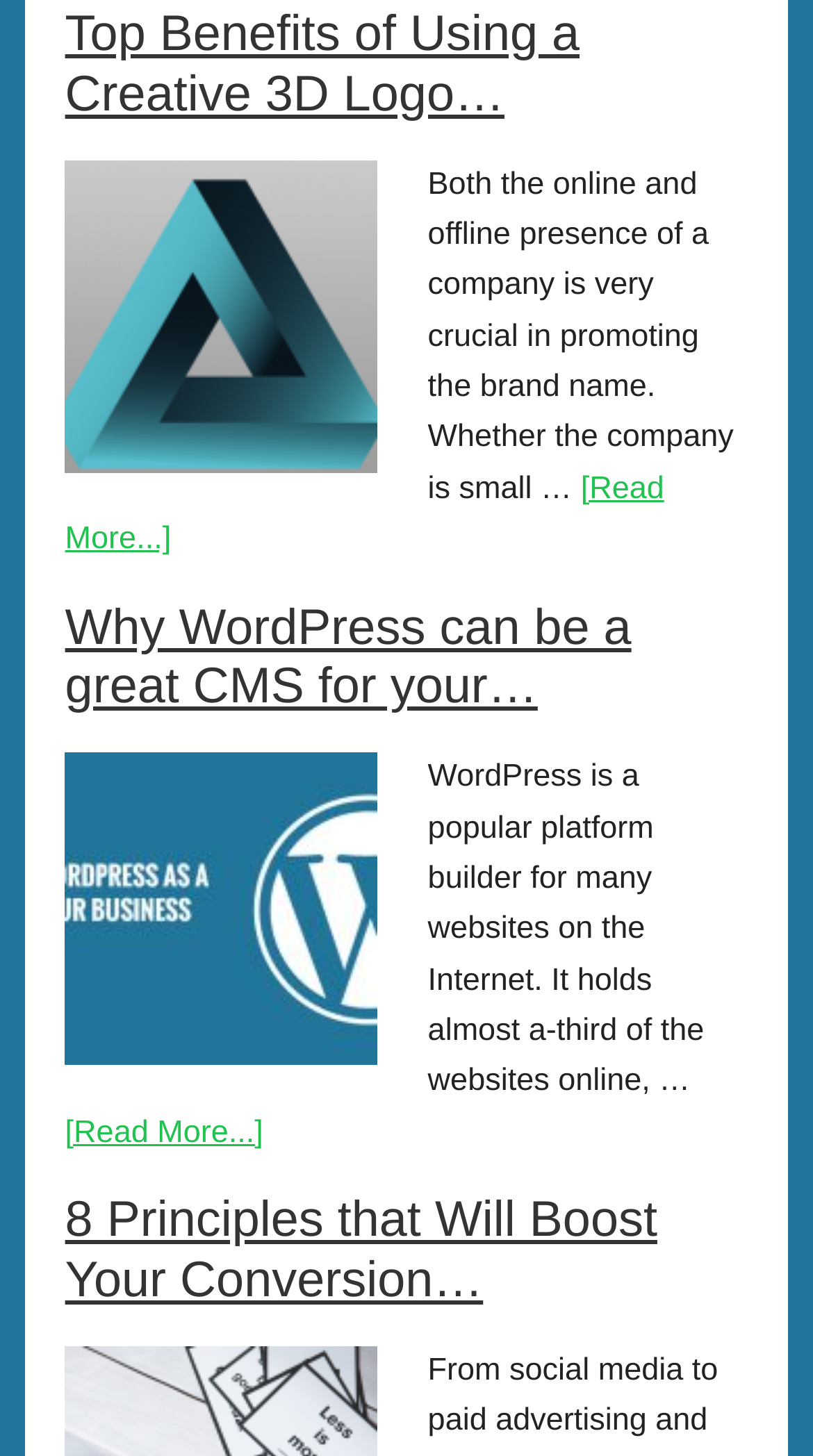What is the platform discussed in the second article?
Answer the question with a single word or phrase, referring to the image.

WordPress